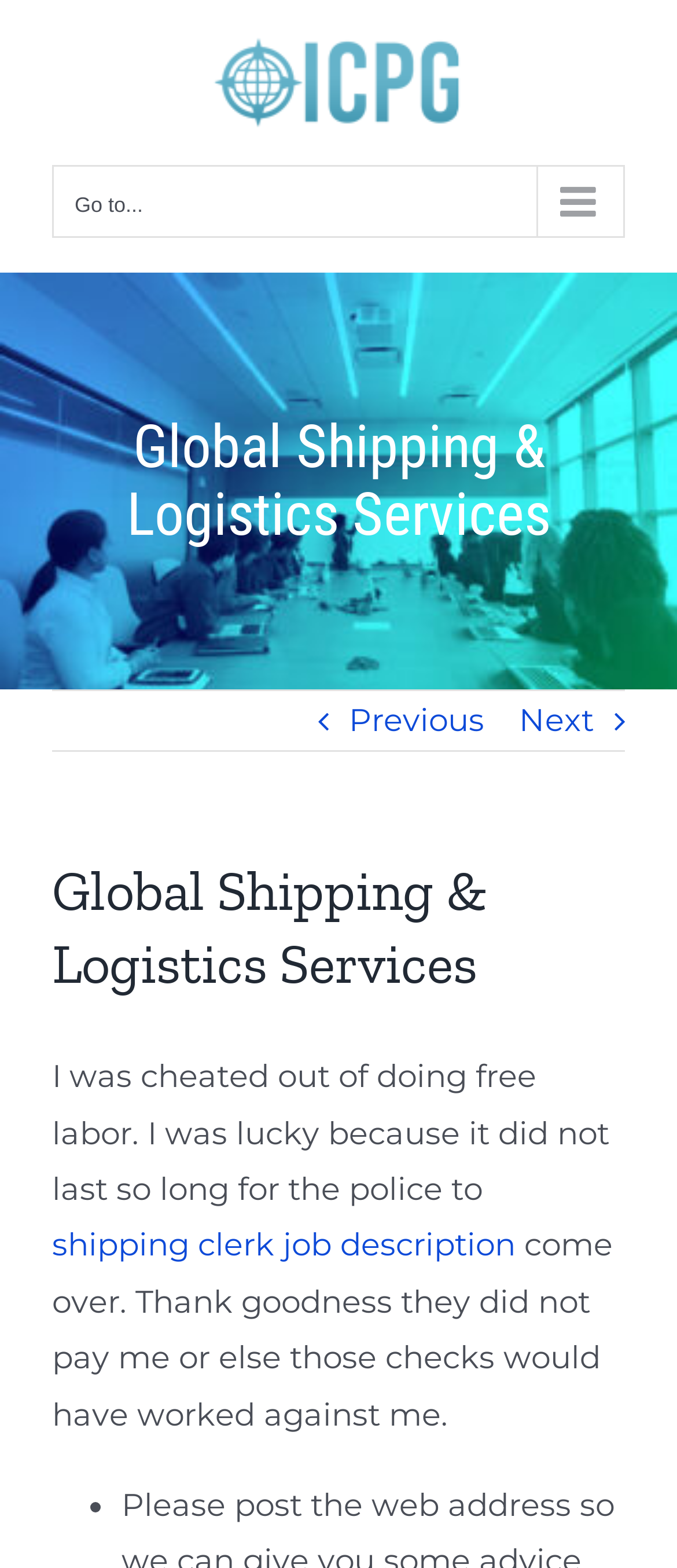Predict the bounding box coordinates for the UI element described as: "shipping clerk job description". The coordinates should be four float numbers between 0 and 1, presented as [left, top, right, bottom].

[0.077, 0.782, 0.762, 0.807]